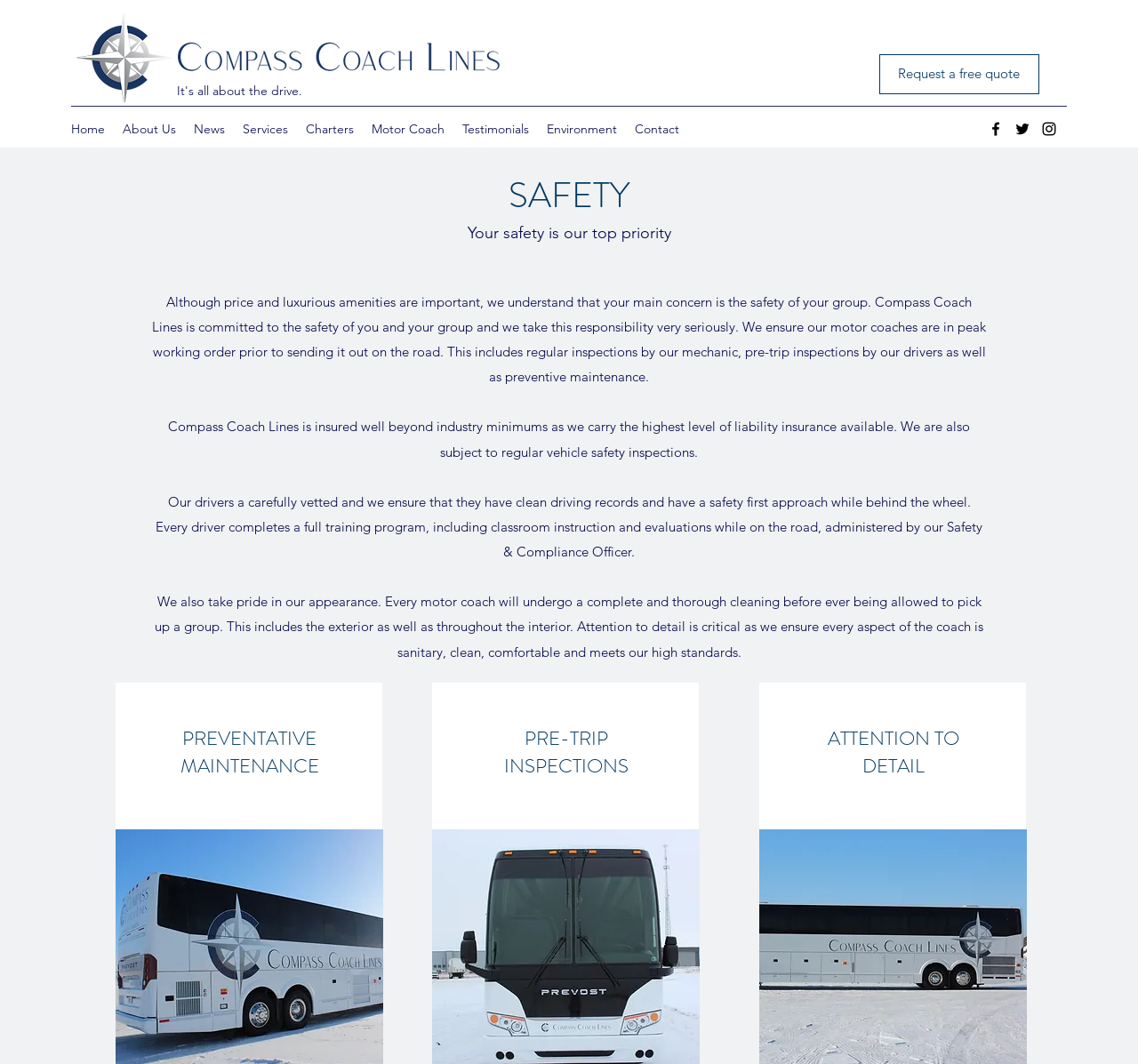Identify the bounding box coordinates of the region that needs to be clicked to carry out this instruction: "Go to Home page". Provide these coordinates as four float numbers ranging from 0 to 1, i.e., [left, top, right, bottom].

[0.055, 0.109, 0.1, 0.134]